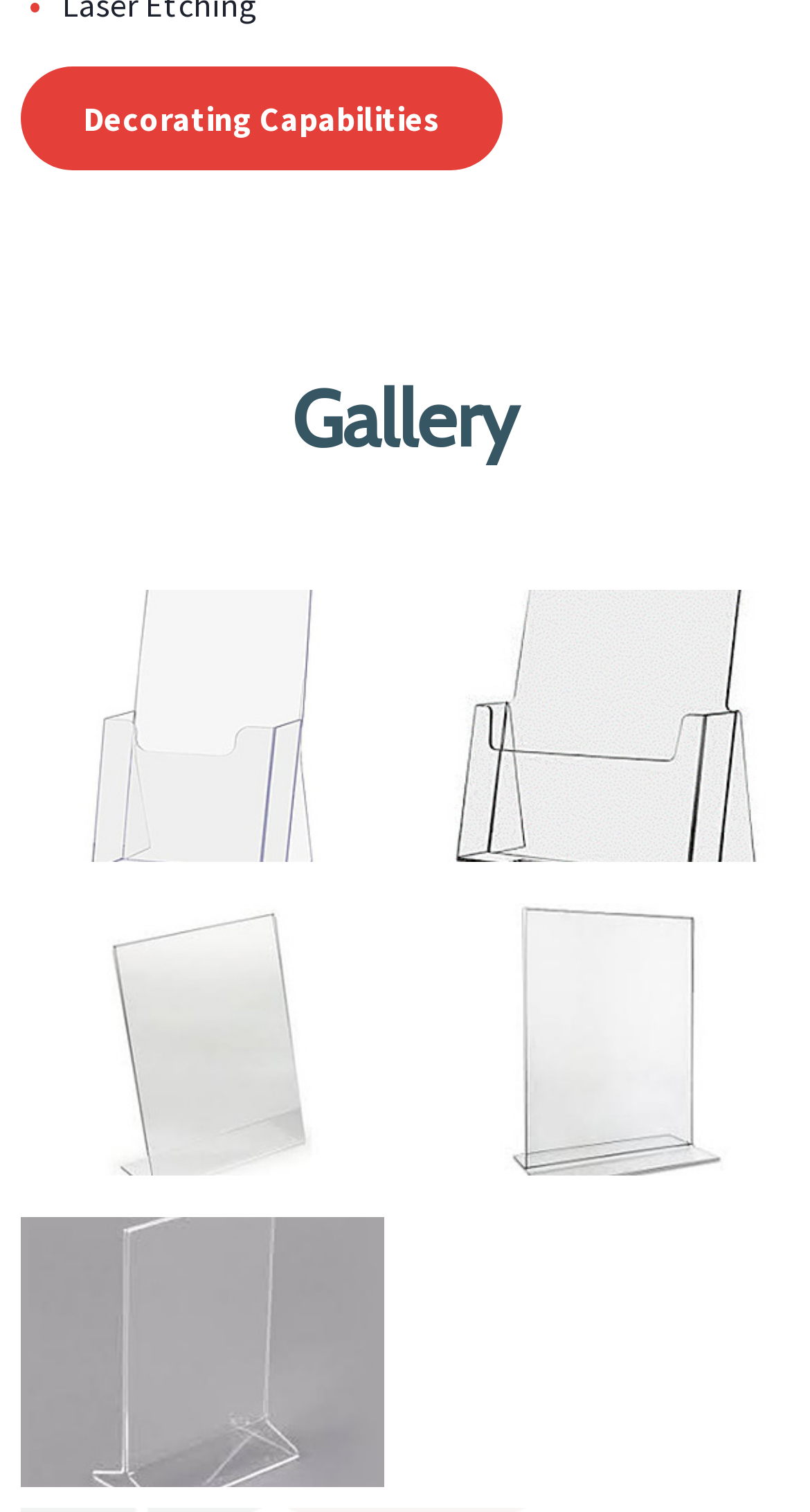From the given element description: "title="sign-holder-3"", find the bounding box for the UI element. Provide the coordinates as four float numbers between 0 and 1, in the order [left, top, right, bottom].

[0.026, 0.804, 0.474, 0.984]